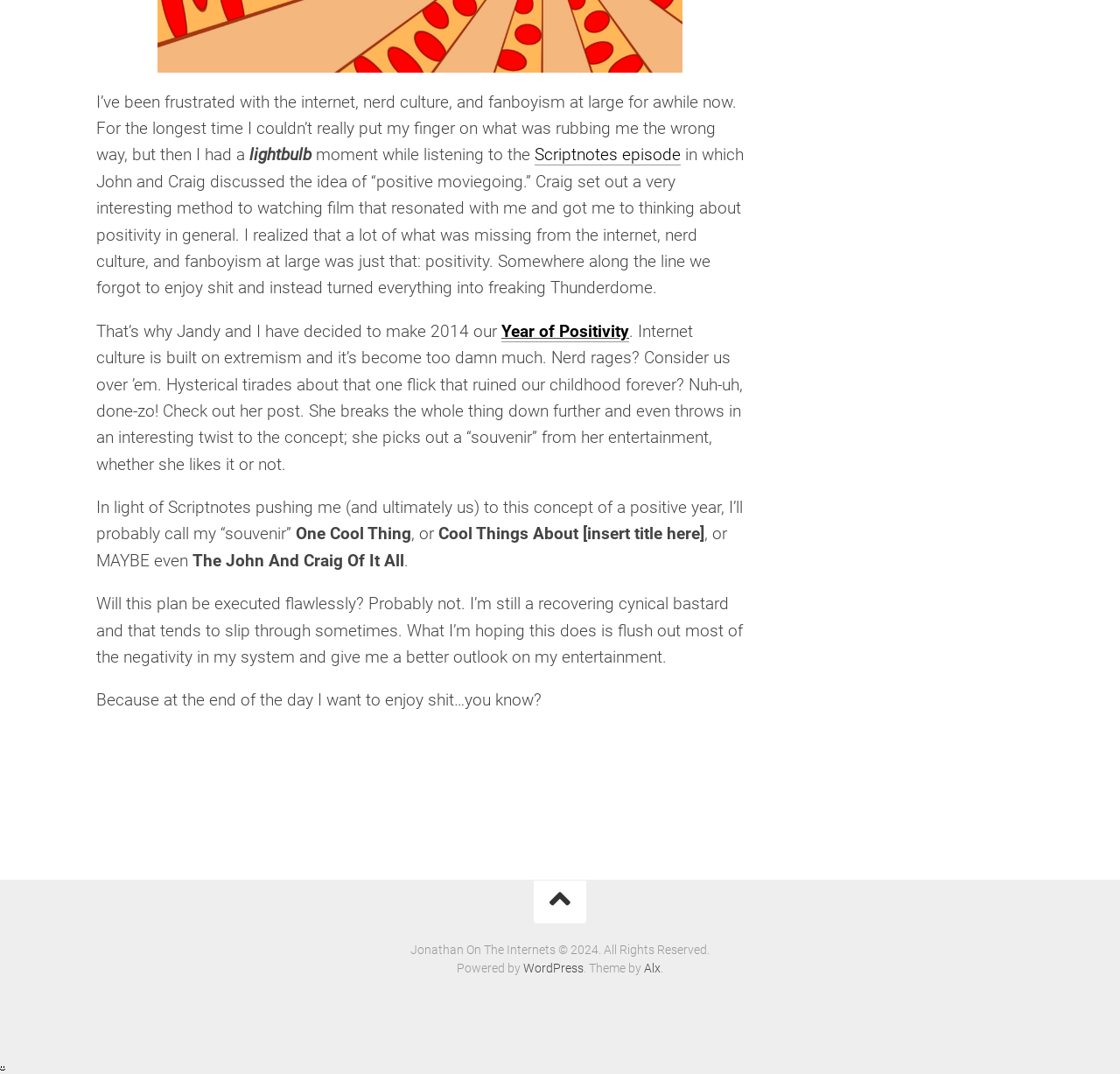Extract the bounding box coordinates for the HTML element that matches this description: "Scriptnotes episode". The coordinates should be four float numbers between 0 and 1, i.e., [left, top, right, bottom].

[0.477, 0.135, 0.608, 0.154]